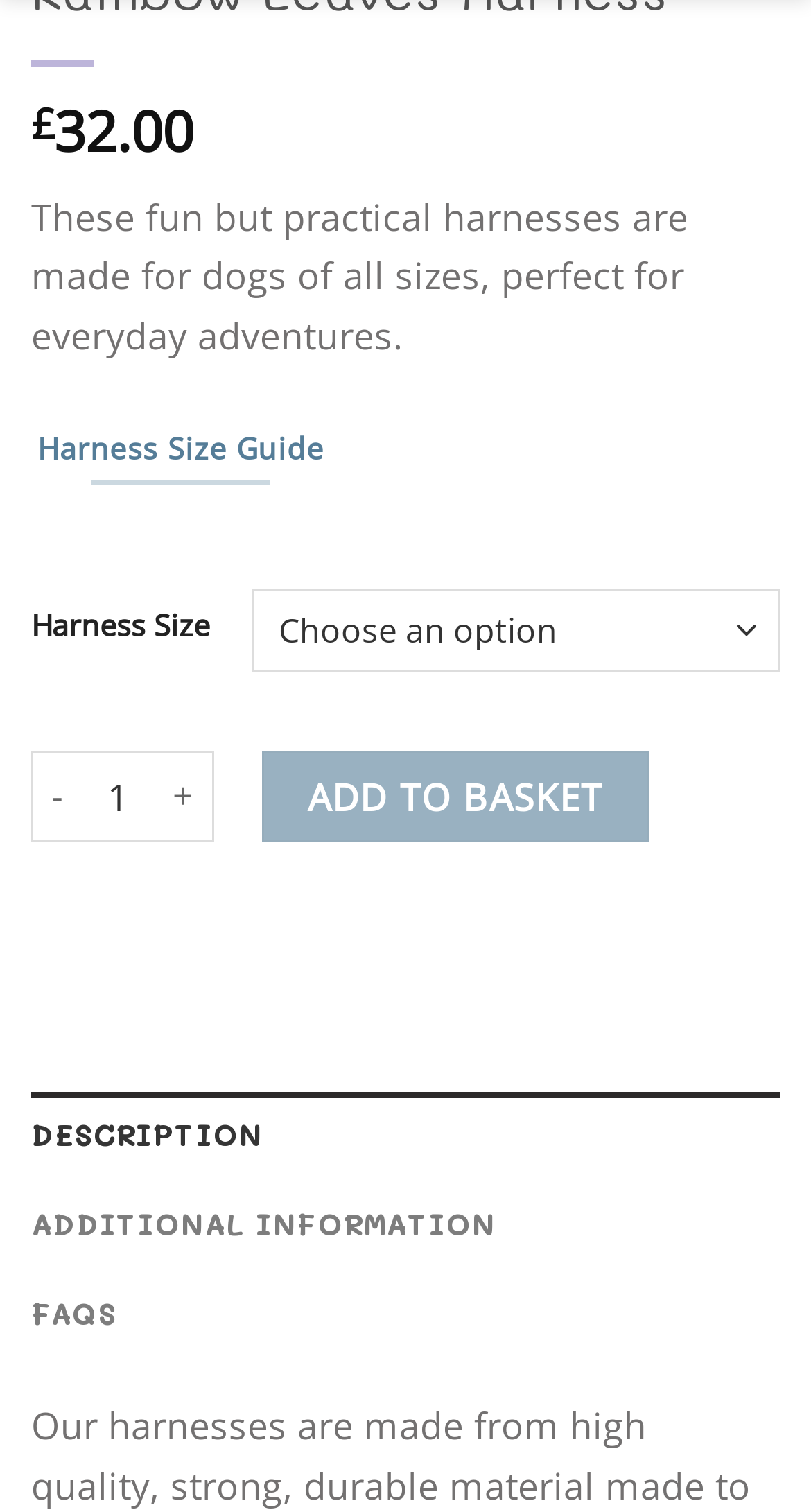Identify the bounding box coordinates of the part that should be clicked to carry out this instruction: "Select a harness size".

[0.31, 0.389, 0.962, 0.444]